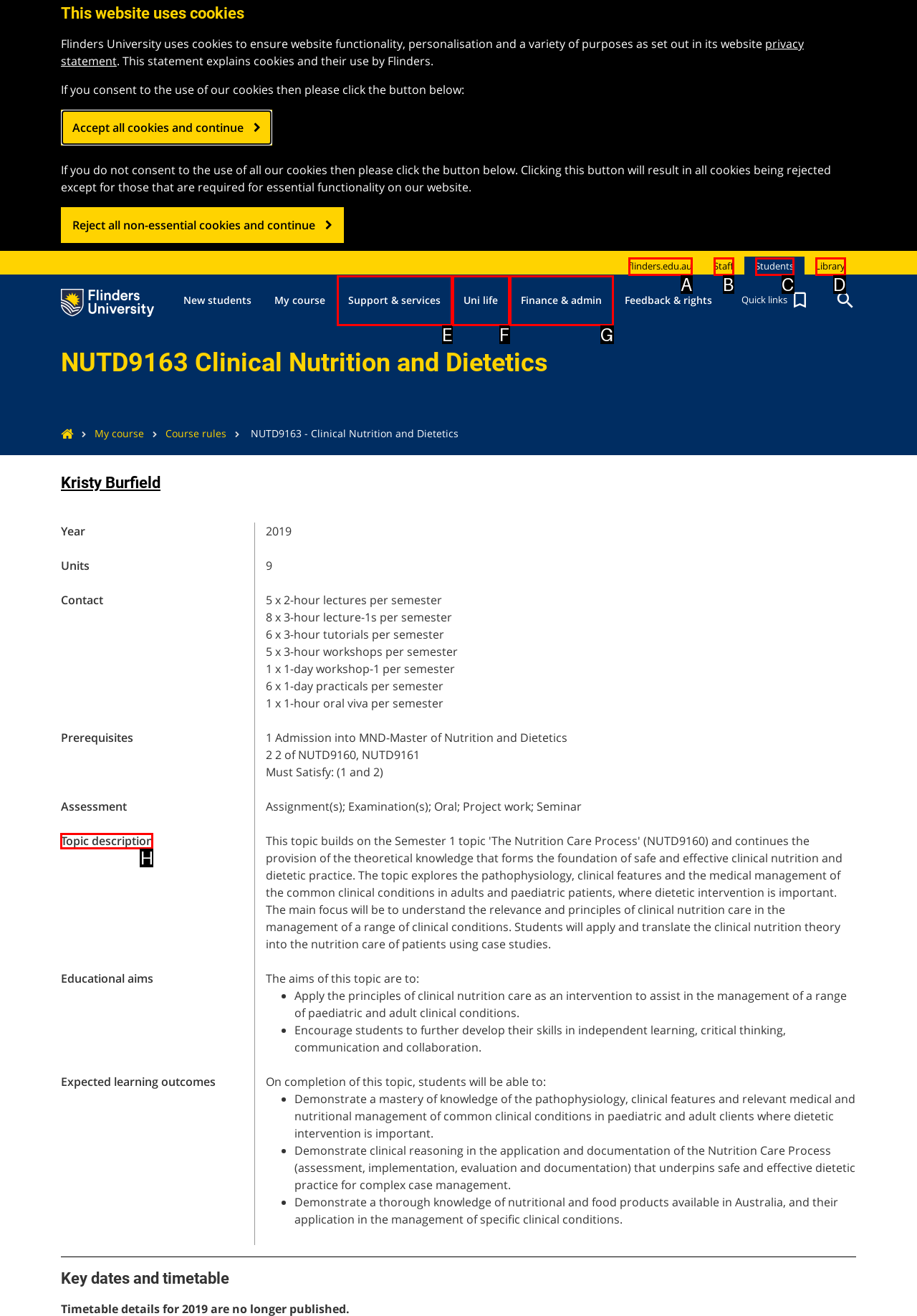Please indicate which HTML element should be clicked to fulfill the following task: View the topic description. Provide the letter of the selected option.

H